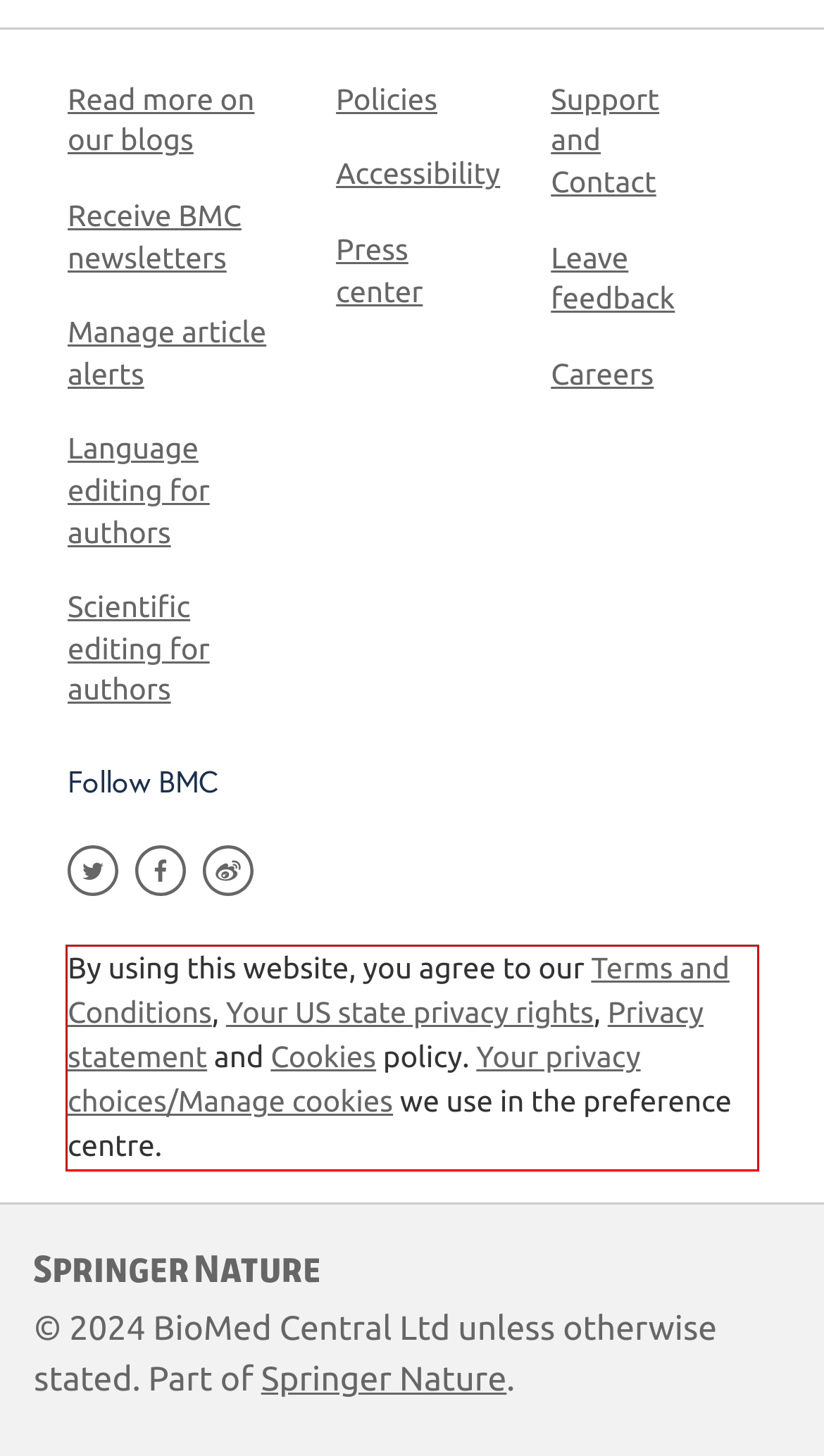Please extract the text content from the UI element enclosed by the red rectangle in the screenshot.

By using this website, you agree to our Terms and Conditions, Your US state privacy rights, Privacy statement and Cookies policy. Your privacy choices/Manage cookies we use in the preference centre.